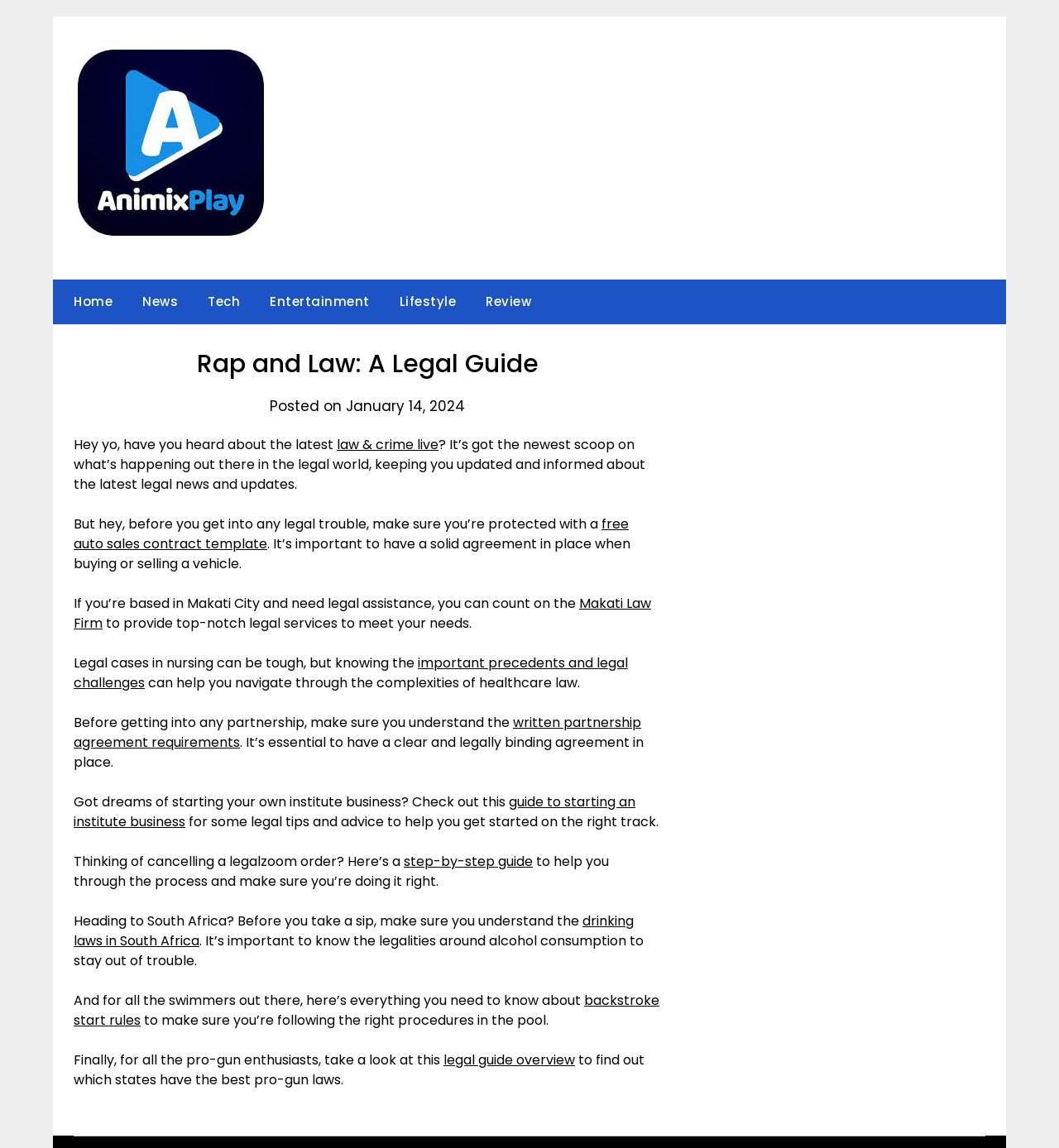What is the importance of knowing the drinking laws in South Africa?
Give a one-word or short-phrase answer derived from the screenshot.

To stay out of trouble